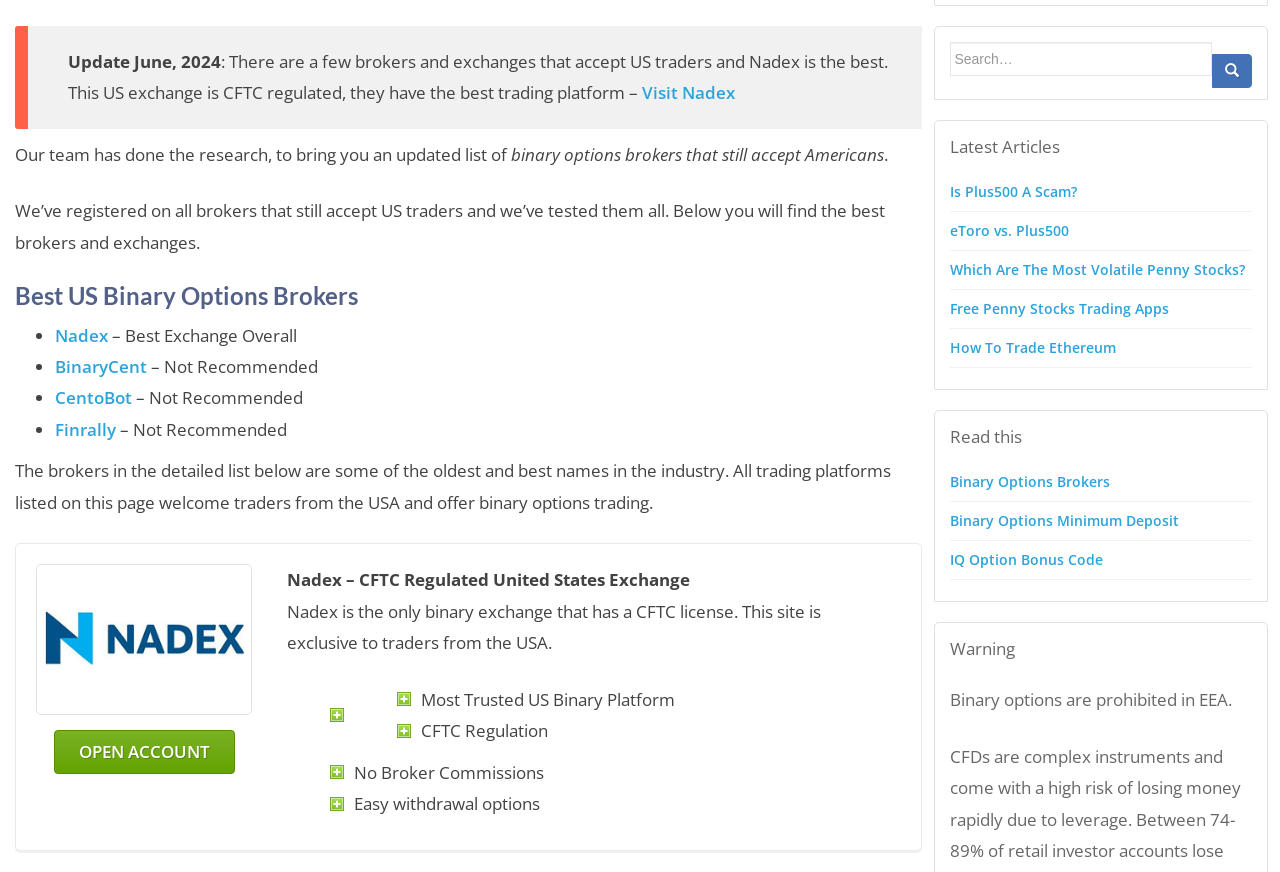Identify the bounding box for the described UI element. Provide the coordinates in (top-left x, top-left y, bottom-right x, bottom-right y) format with values ranging from 0 to 1: Free Penny Stocks Trading Apps

[0.742, 0.343, 0.914, 0.364]